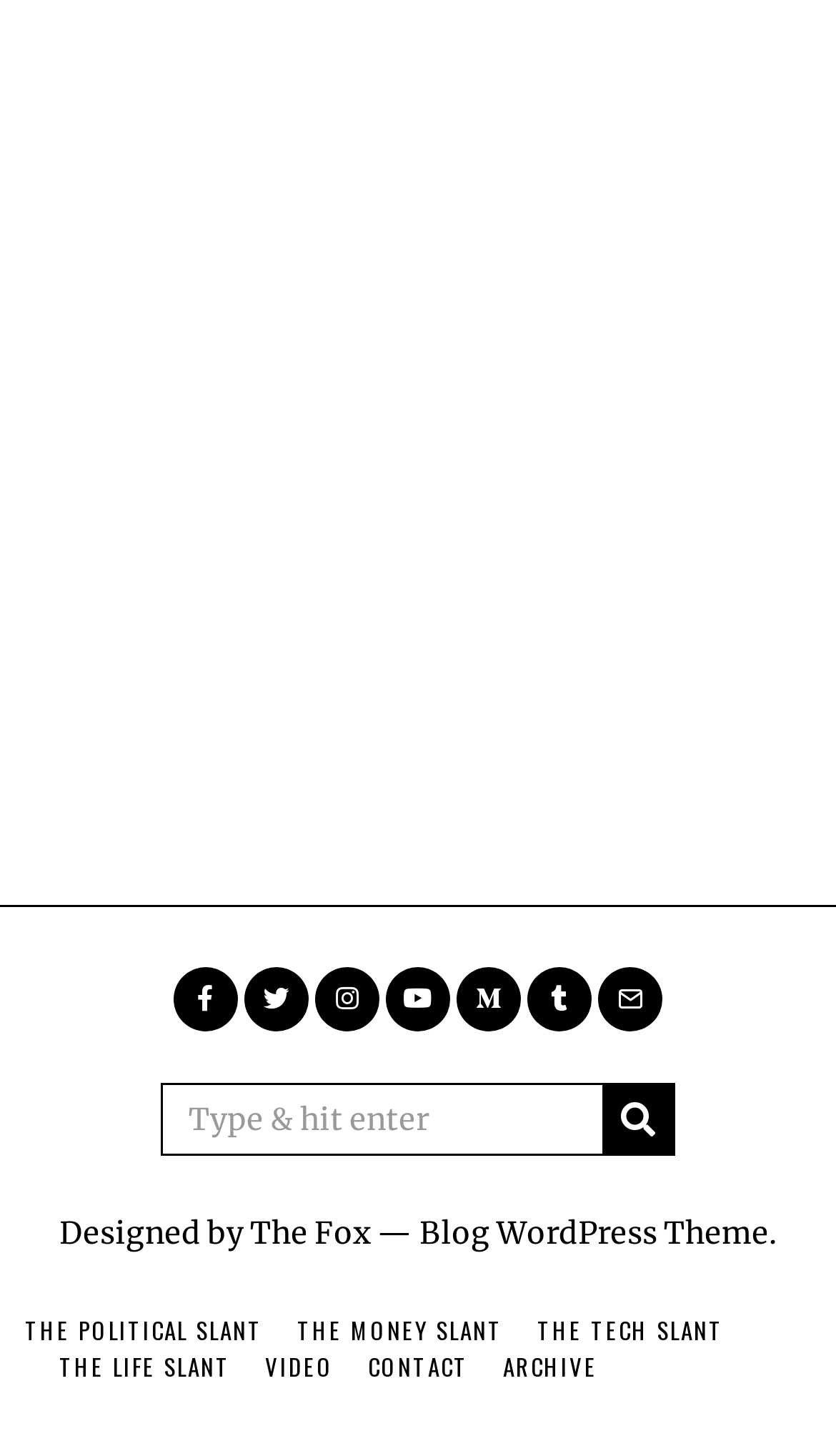Find the bounding box coordinates of the element to click in order to complete the given instruction: "check CONTACT."

[0.44, 0.926, 0.561, 0.95]